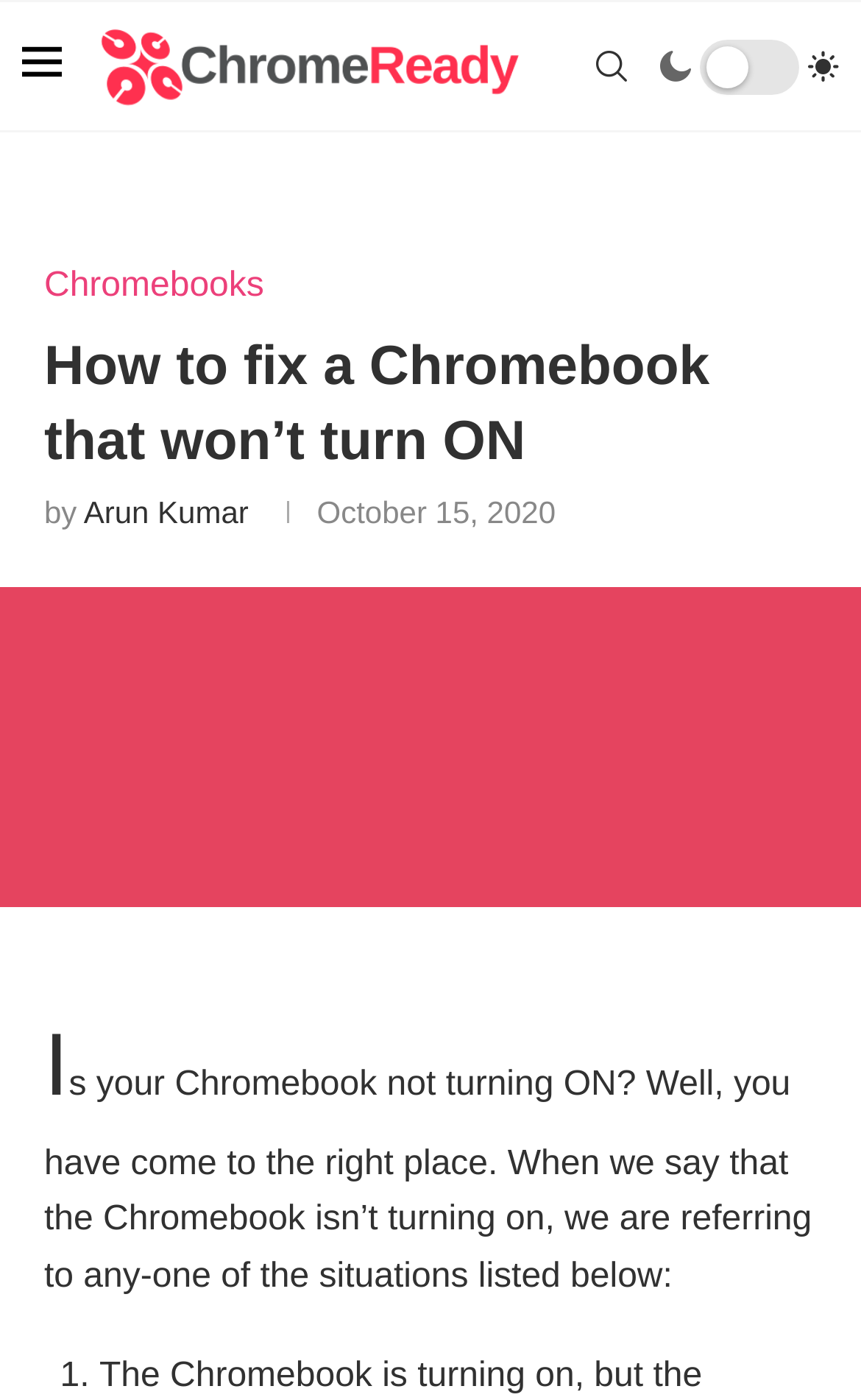Please give a succinct answer using a single word or phrase:
When was the article published?

October 15, 2020